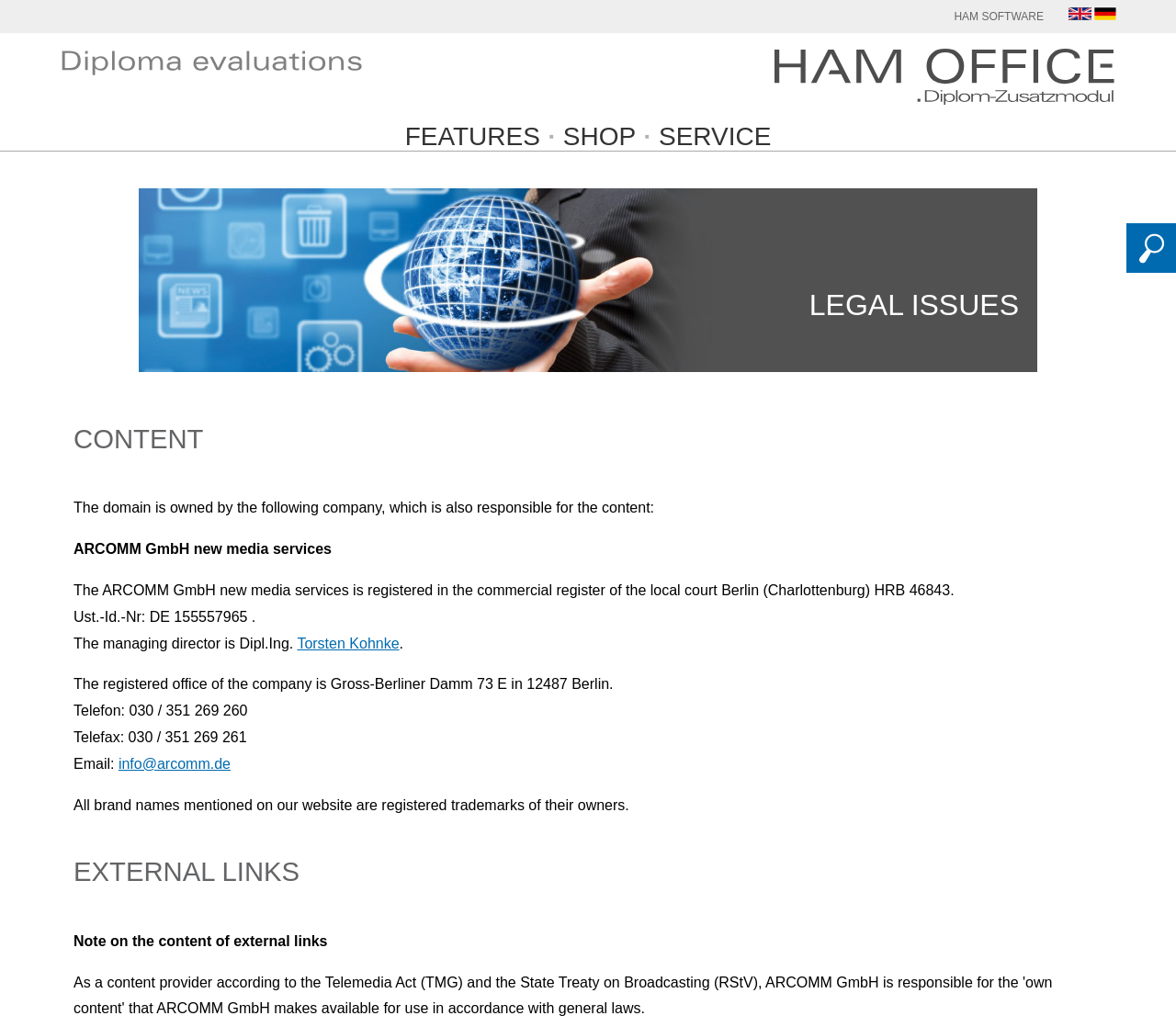Please locate the clickable area by providing the bounding box coordinates to follow this instruction: "view features".

[0.344, 0.121, 0.459, 0.147]